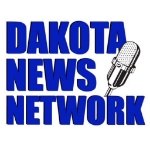Explain in detail what you see in the image.

The image showcases the logo of the Dakota News Network. It features the network's name prominently displayed in bold, blue letters, symbolizing its focus on news and information in South Dakota. Accompanying the text is a stylized illustration of a microphone, further emphasizing the network's commitment to broadcasting and reporting. The design conveys a sense of professionalism and connection to the media, representing the network's role in delivering important news stories to the community.